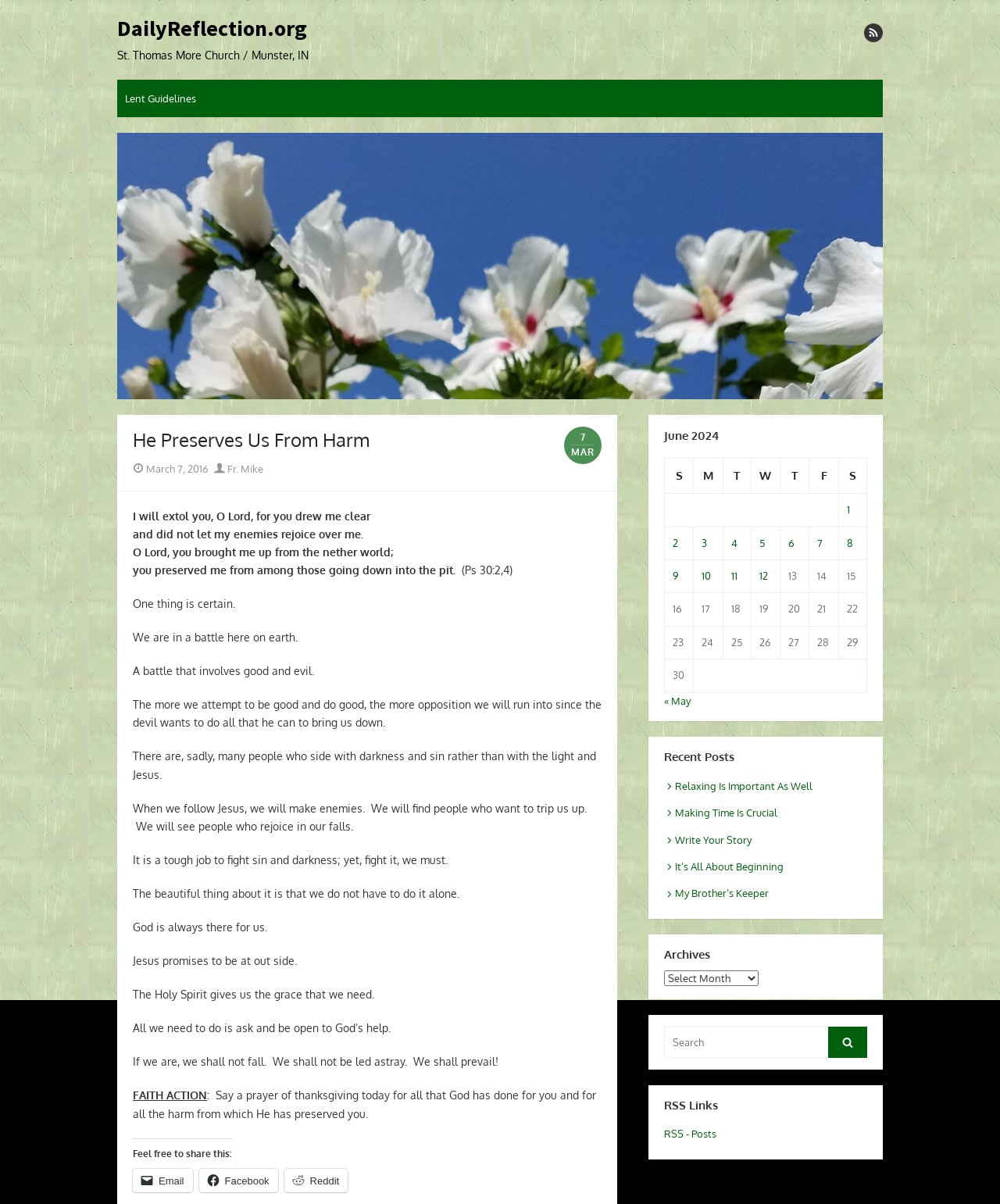Given the element description Email, specify the bounding box coordinates of the corresponding UI element in the format (top-left x, top-left y, bottom-right x, bottom-right y). All values must be between 0 and 1.

[0.133, 0.971, 0.193, 0.99]